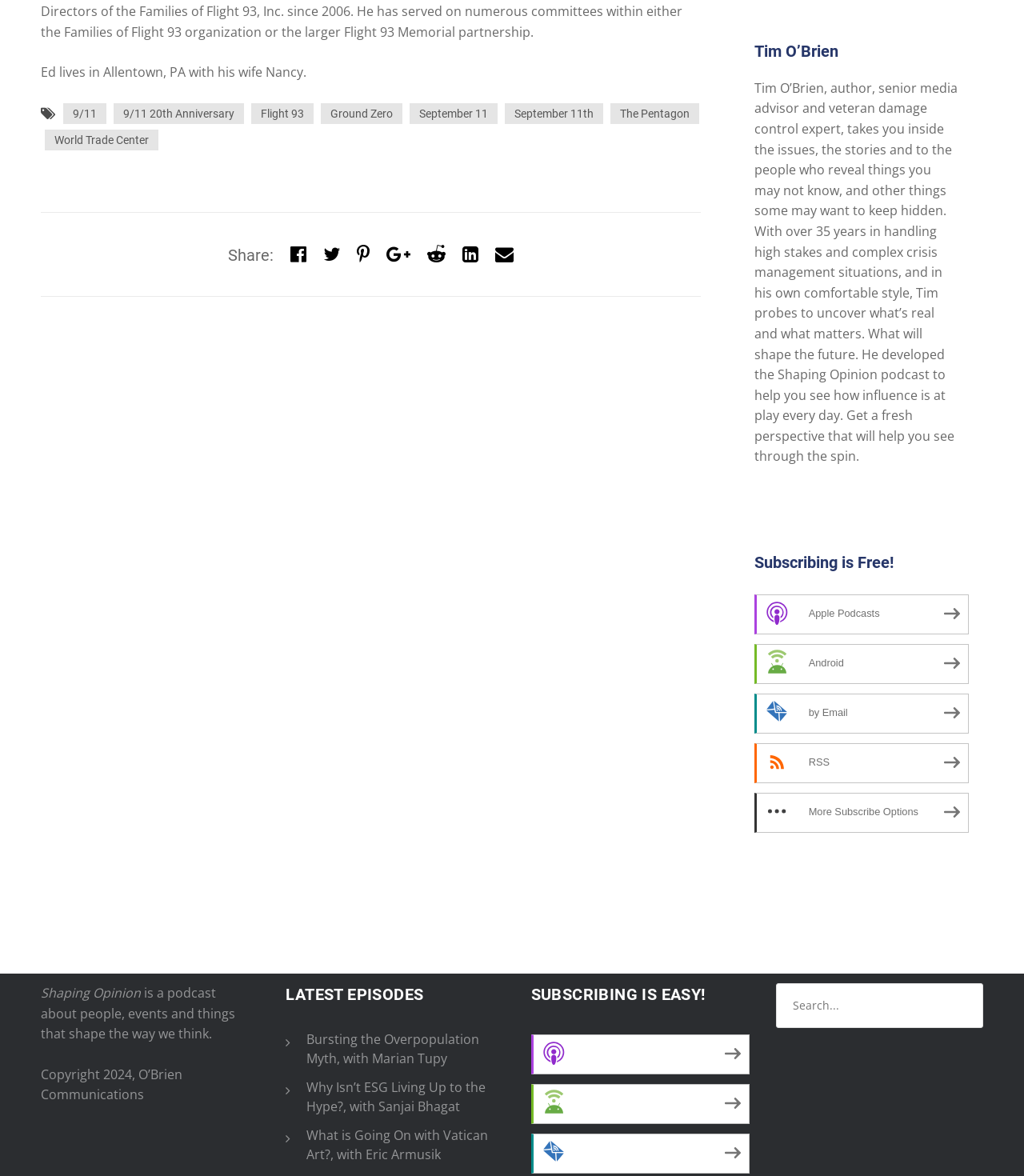What is the name of the latest episode?
Respond to the question with a well-detailed and thorough answer.

I found the answer by looking at the link element with the text 'Bursting the Overpopulation Myth, with Marian Tupy' which is located at the middle of the webpage, indicating that it is one of the latest episodes.